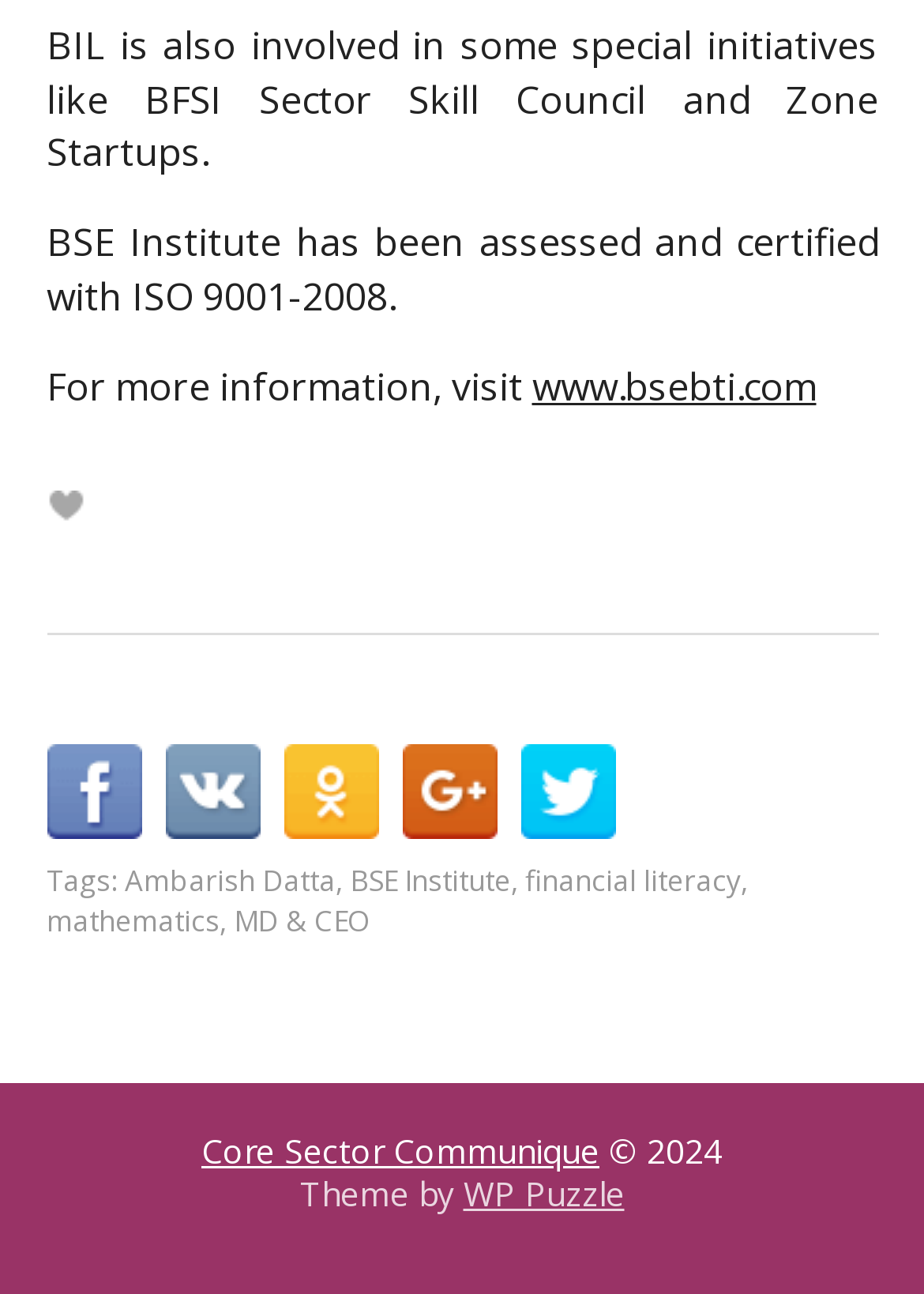Extract the bounding box coordinates of the UI element described: "financial literacy". Provide the coordinates in the format [left, top, right, bottom] with values ranging from 0 to 1.

[0.568, 0.665, 0.801, 0.696]